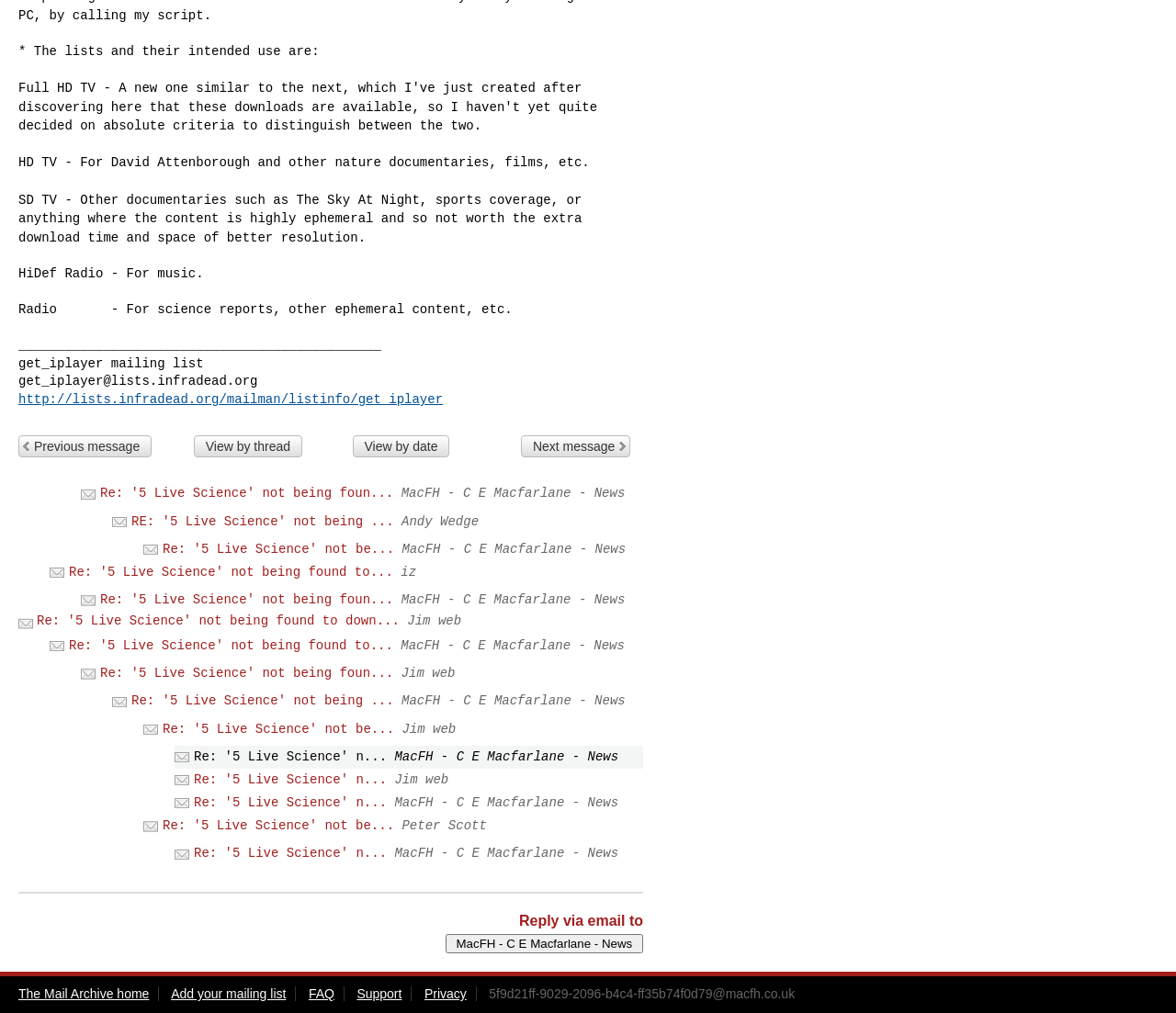Determine the bounding box coordinates of the region that needs to be clicked to achieve the task: "View previous message".

[0.016, 0.429, 0.129, 0.451]